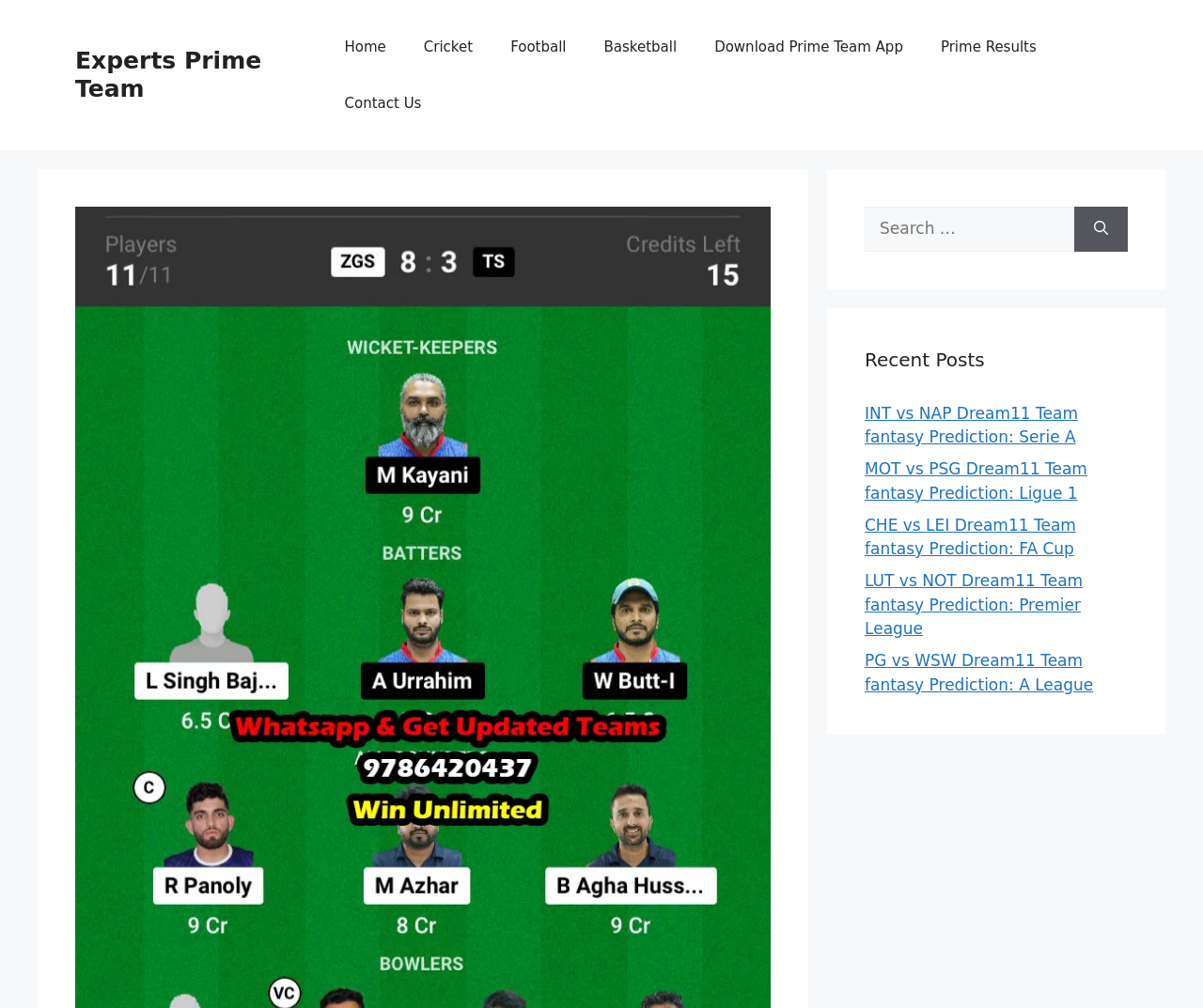Give a succinct answer to this question in a single word or phrase: 
What is the purpose of the 'Recent Posts' section?

Displaying recent posts